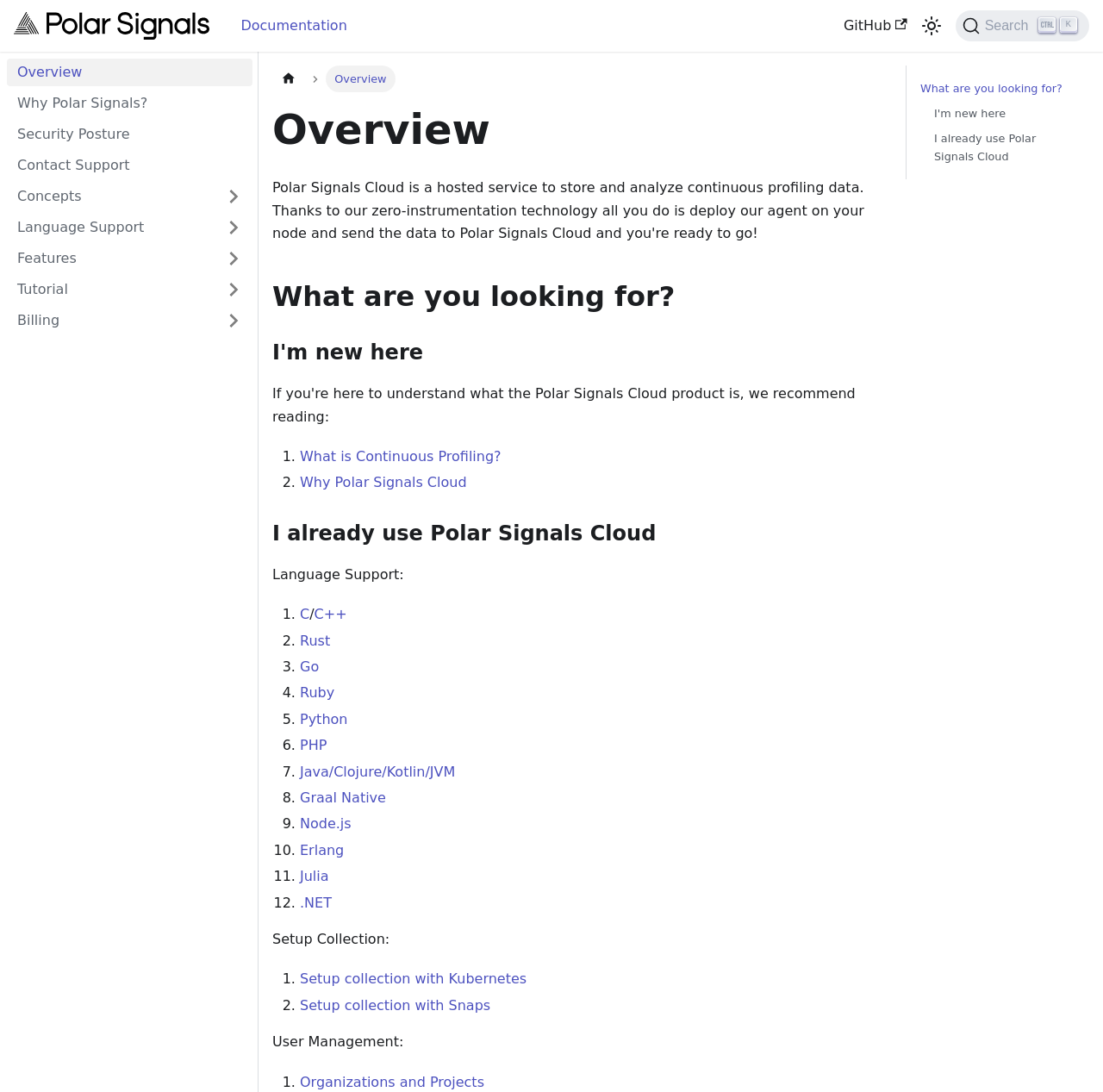Using a single word or phrase, answer the following question: 
What is the text of the last link in the 'User Management' section?

Organizations and Projects